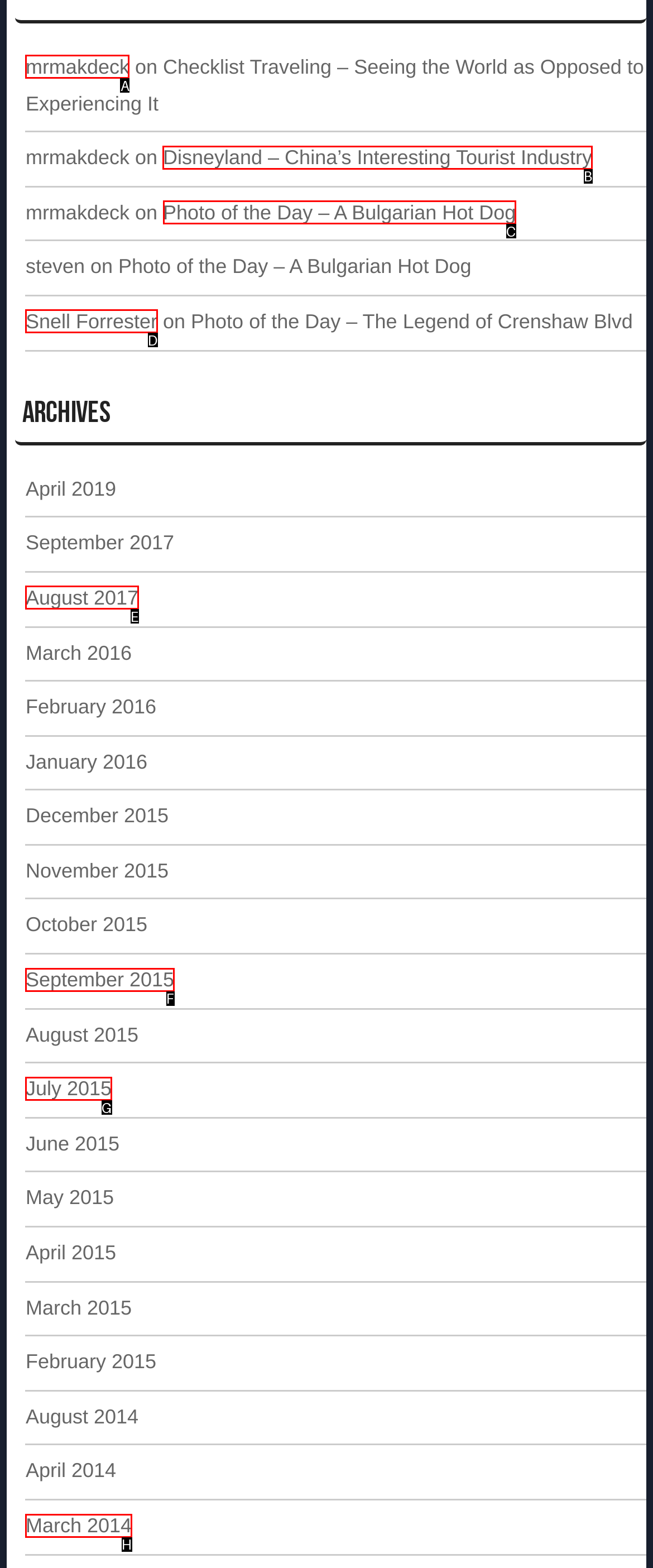Select the option I need to click to accomplish this task: check the photo of the day
Provide the letter of the selected choice from the given options.

C